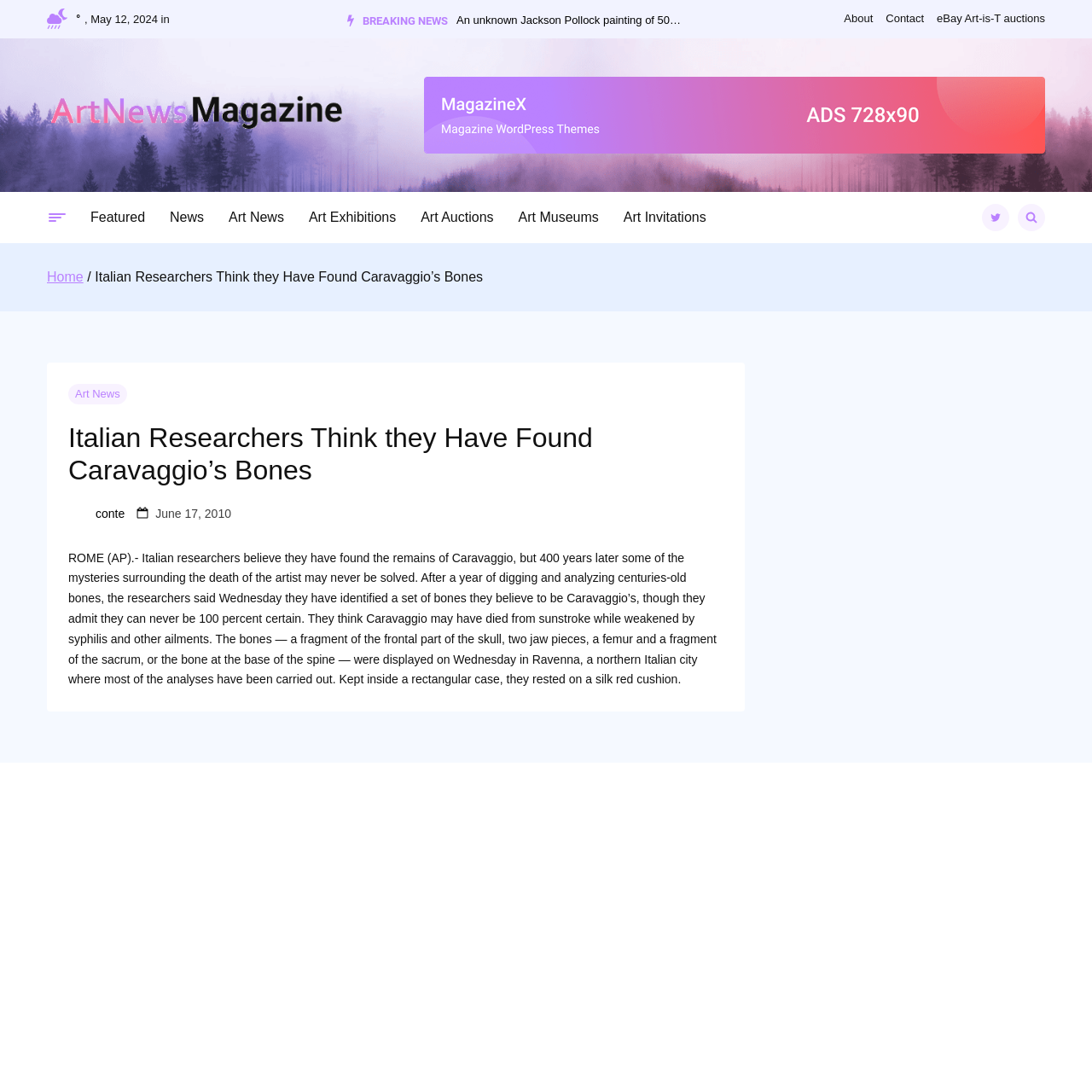What is the name of the artist mentioned in the article?
Please provide a detailed and comprehensive answer to the question.

I found the name of the artist by reading the article, which mentions 'Italian researchers believe they have found the remains of Caravaggio' in the first sentence.